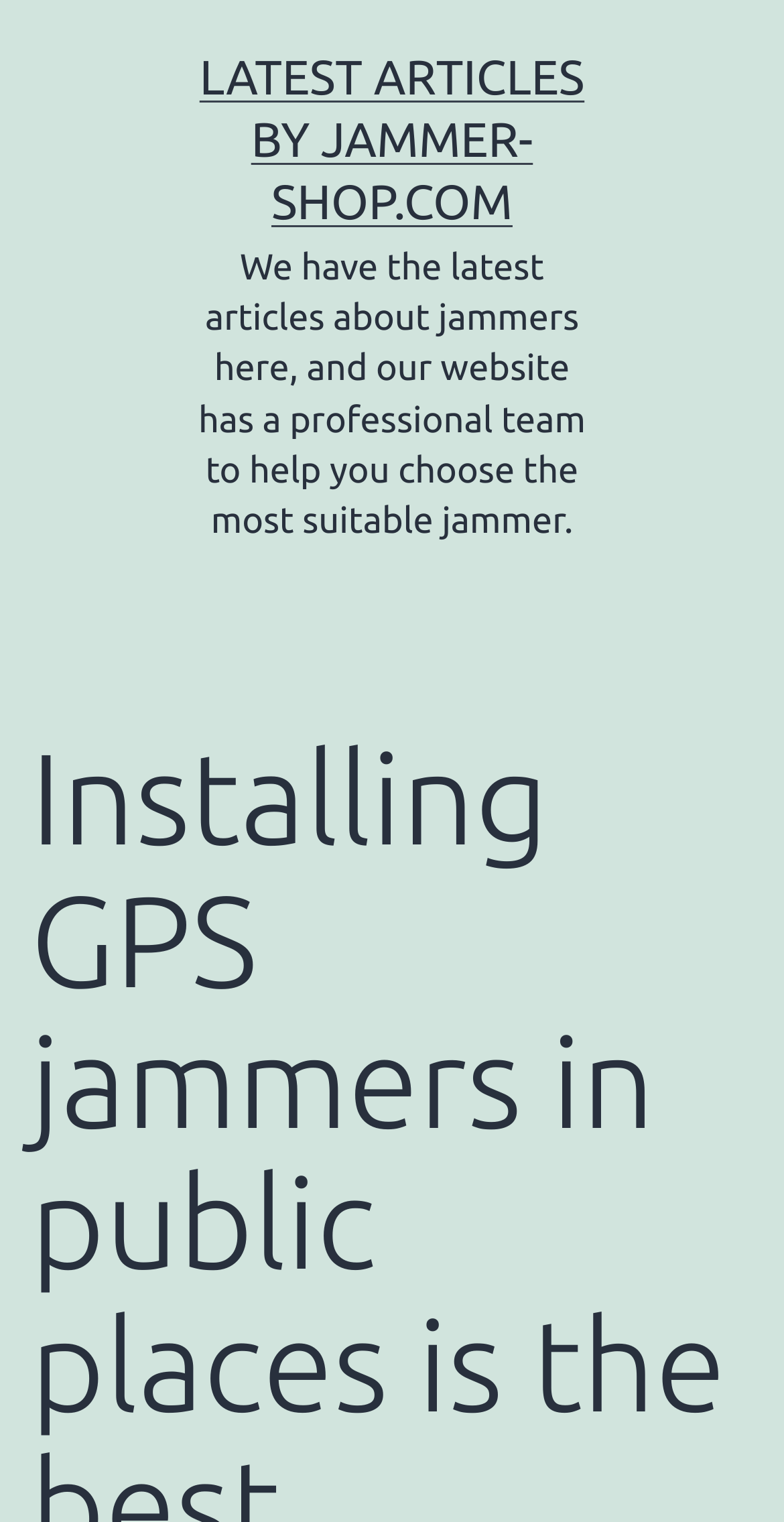Determine the bounding box coordinates for the UI element described. Format the coordinates as (top-left x, top-left y, bottom-right x, bottom-right y) and ensure all values are between 0 and 1. Element description: Latest articles by jammer-shop.com

[0.254, 0.032, 0.745, 0.15]